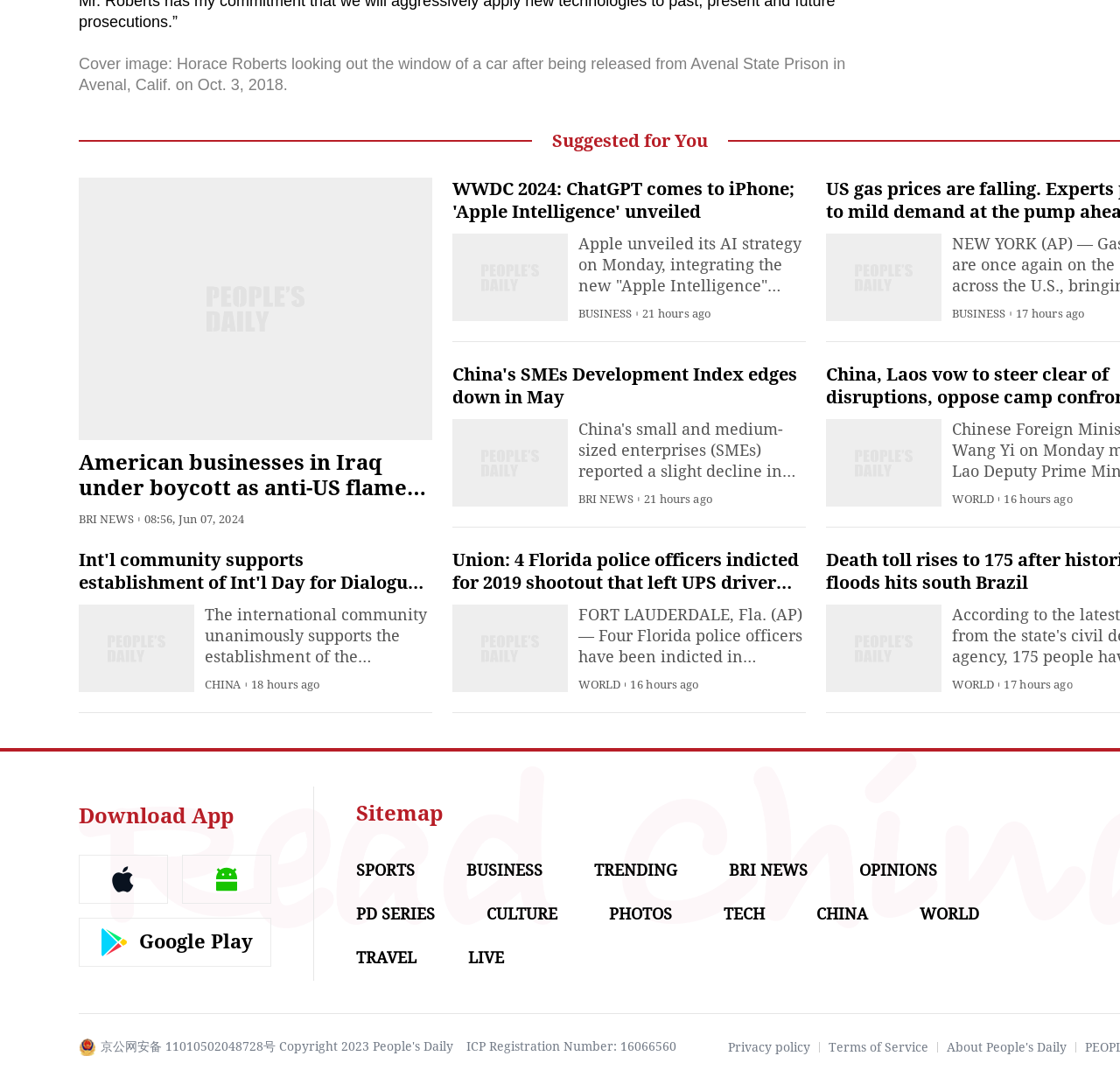What is the type of content available under the 'PHOTOS' section?
Provide an in-depth and detailed explanation in response to the question.

The webpage has a section labeled 'PHOTOS', which suggests that this section contains photo content, likely news photos or images related to news articles.